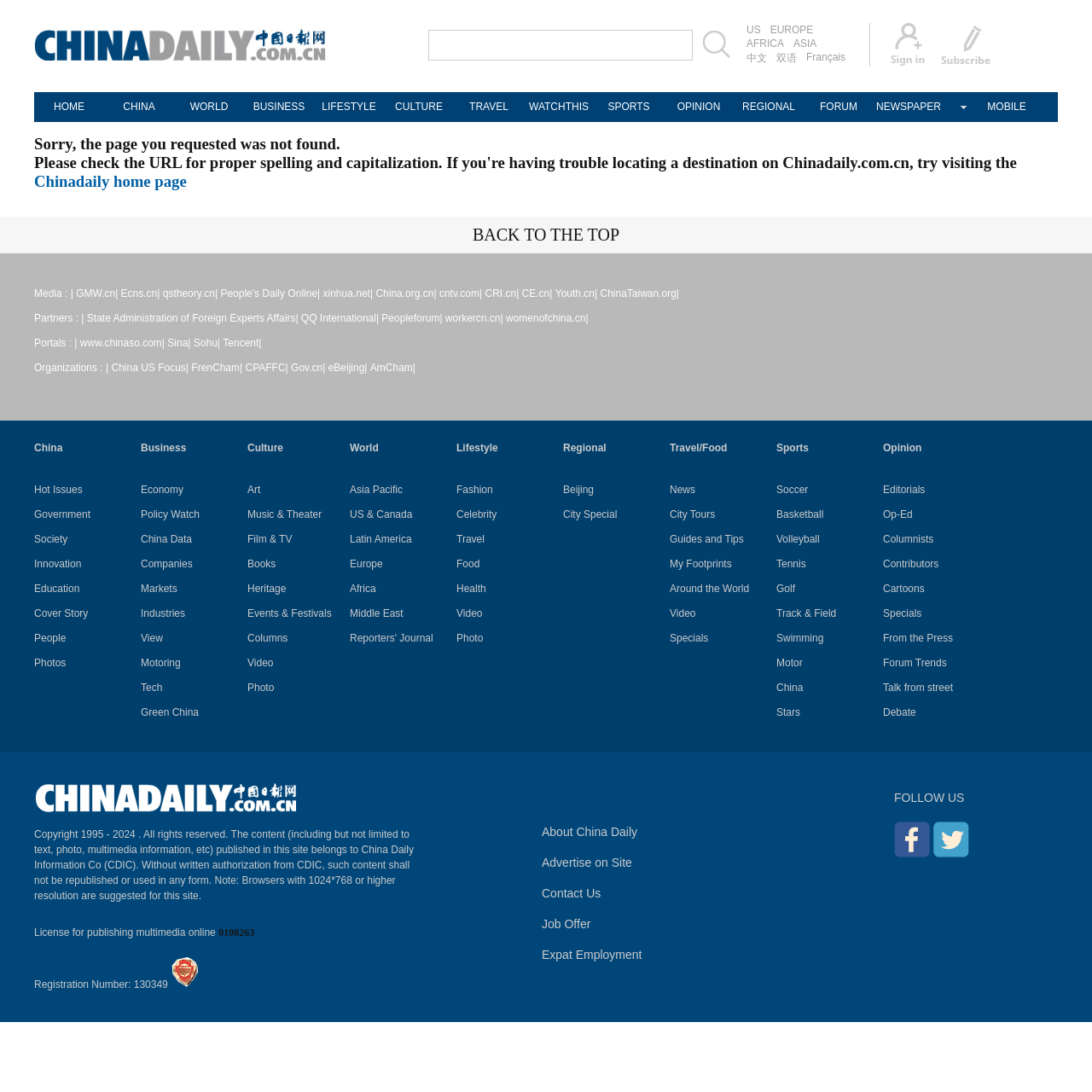Give a detailed account of the webpage.

The webpage is the China Daily website, a comprehensive online portal providing news, business information, and other resources. At the top, there is a logo and a search bar, accompanied by several links to different language versions, including US, EUROPE, AFRICA, ASIA, and others. Below this section, there is a navigation menu with links to various channels, such as HOME, CHINA, WORLD, BUSINESS, LIFESTYLE, CULTURE, and more.

The main content area displays an error message, "Sorry, the page you requested was not found," with a suggestion to check the URL for proper spelling and capitalization. There is also a link to the Chinadaily home page.

On the left side, there are several sections, including Media, Partners, Portals, and Organizations, each containing a list of links to related websites. The Media section has links to GMW.cn, Ecns.cn, and other news organizations. The Partners section includes links to State Administration of Foreign Experts Affairs, QQ International, and others. The Portals section has links to popular Chinese websites like Sina, Sohu, and Tencent. The Organizations section includes links to China US Focus, FrenCham, and other organizations.

On the right side, there are several columns of links, including Hot Issues, Government, Society, Innovation, Education, and more. These links appear to be categorized by topic and may lead to news articles or other resources.

At the bottom of the page, there are additional links to various sections of the website, including Business, Economy, Policy Watch, and others. Overall, the webpage provides a wealth of information and resources related to China and its connections to the world.